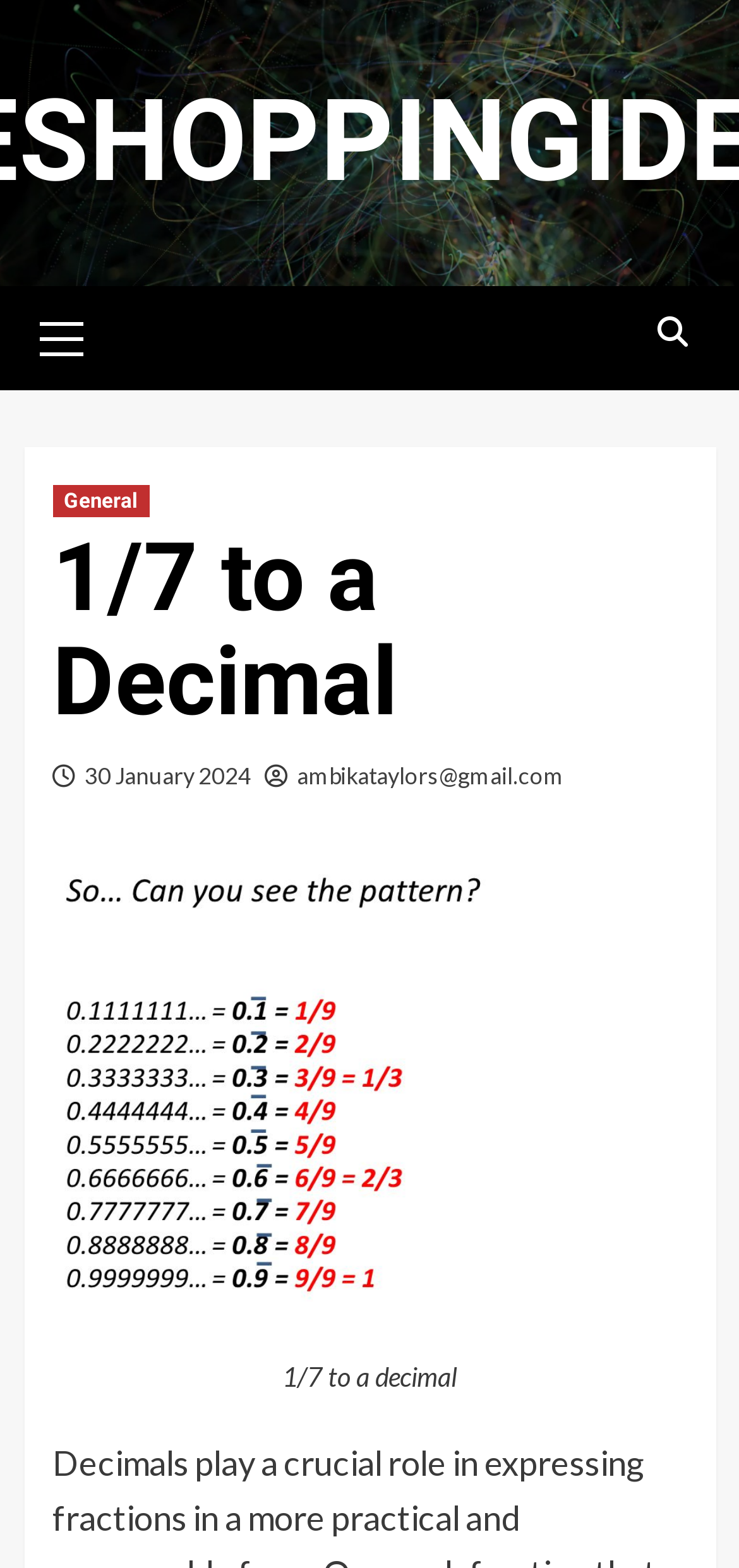Please find the bounding box for the UI element described by: "Send Inquiry".

None